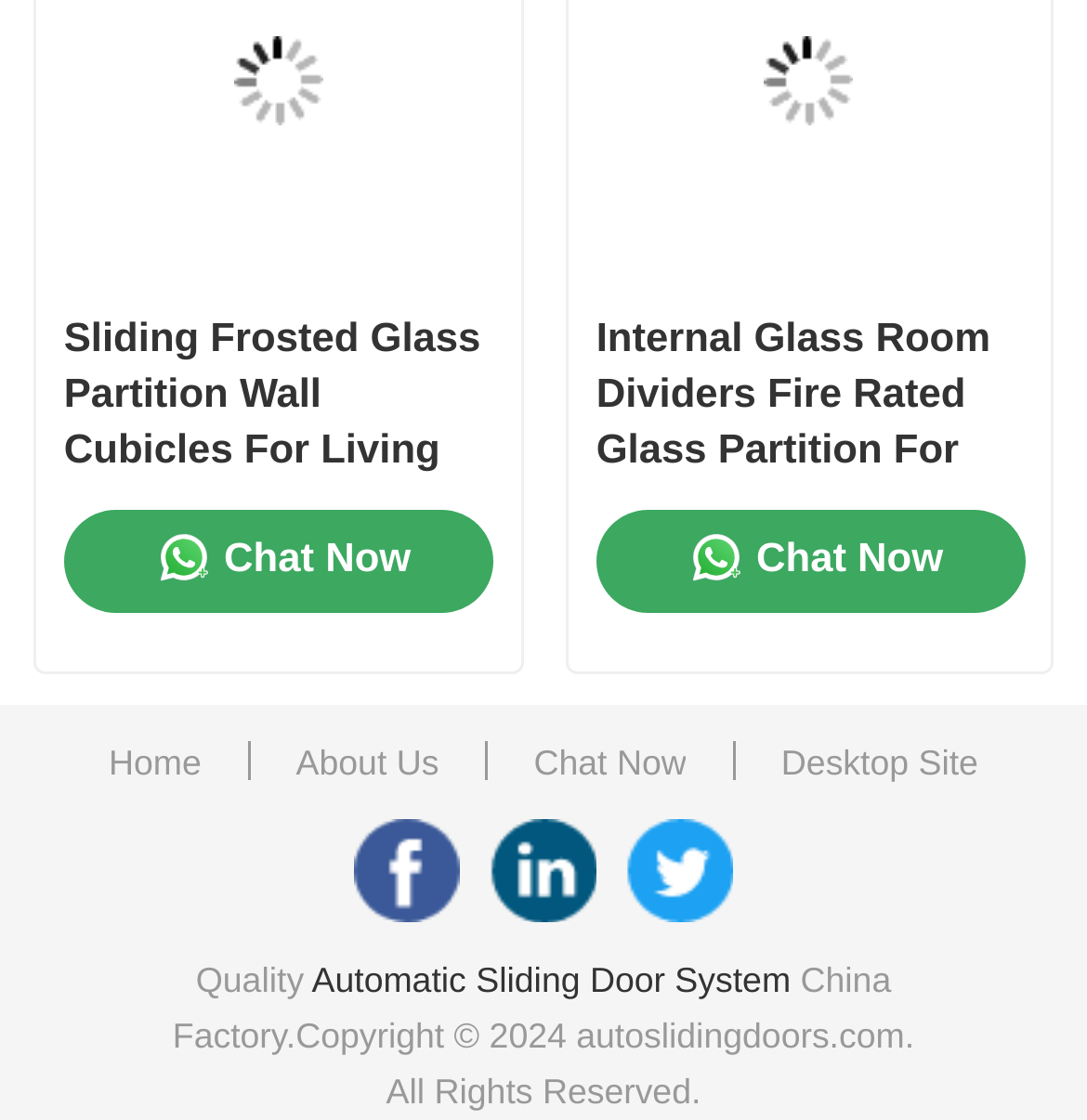Please reply with a single word or brief phrase to the question: 
What is the first link on the top navigation bar?

Home